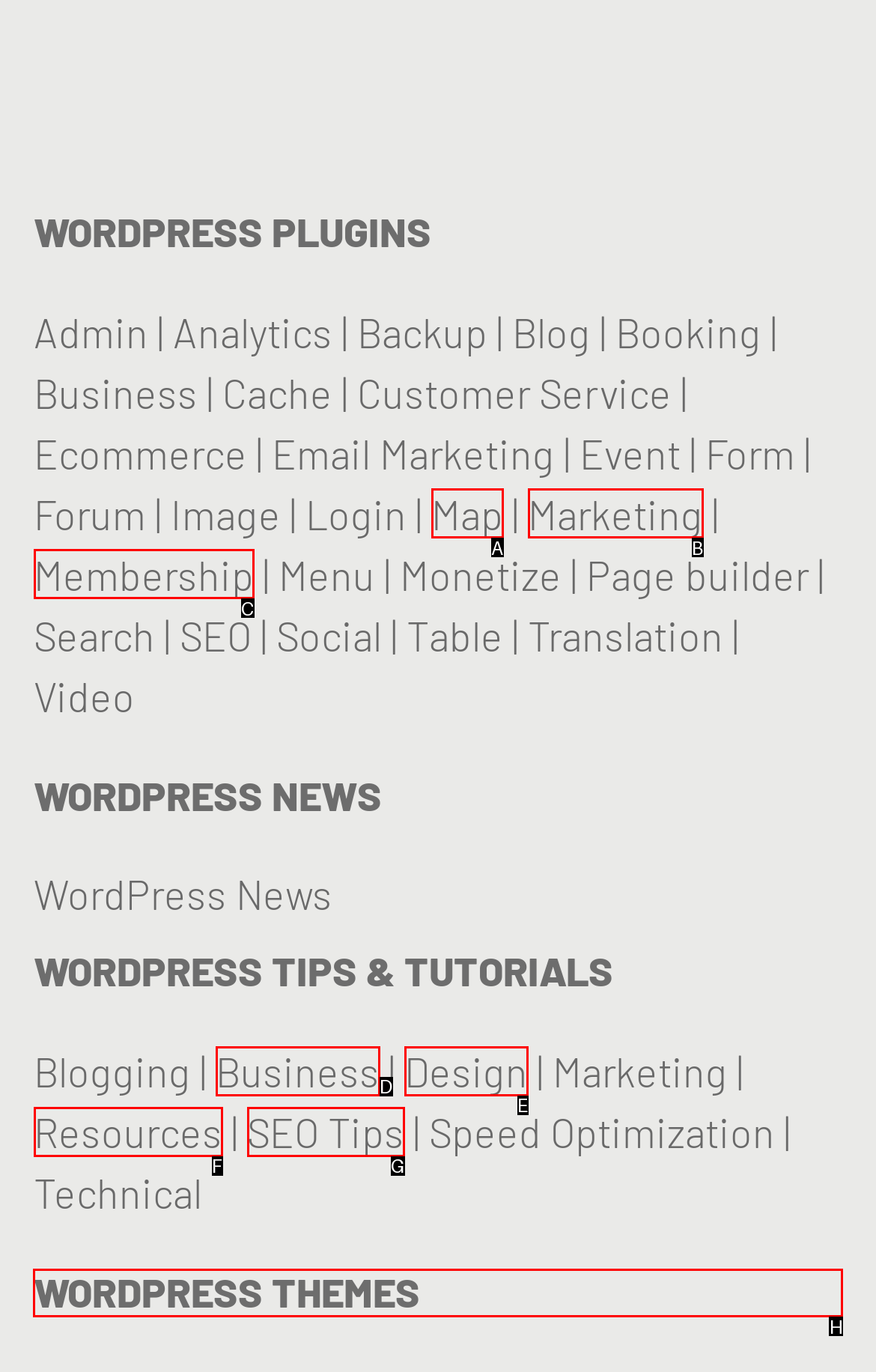From the given choices, which option should you click to complete this task: Visit the WordPress Themes section? Answer with the letter of the correct option.

H